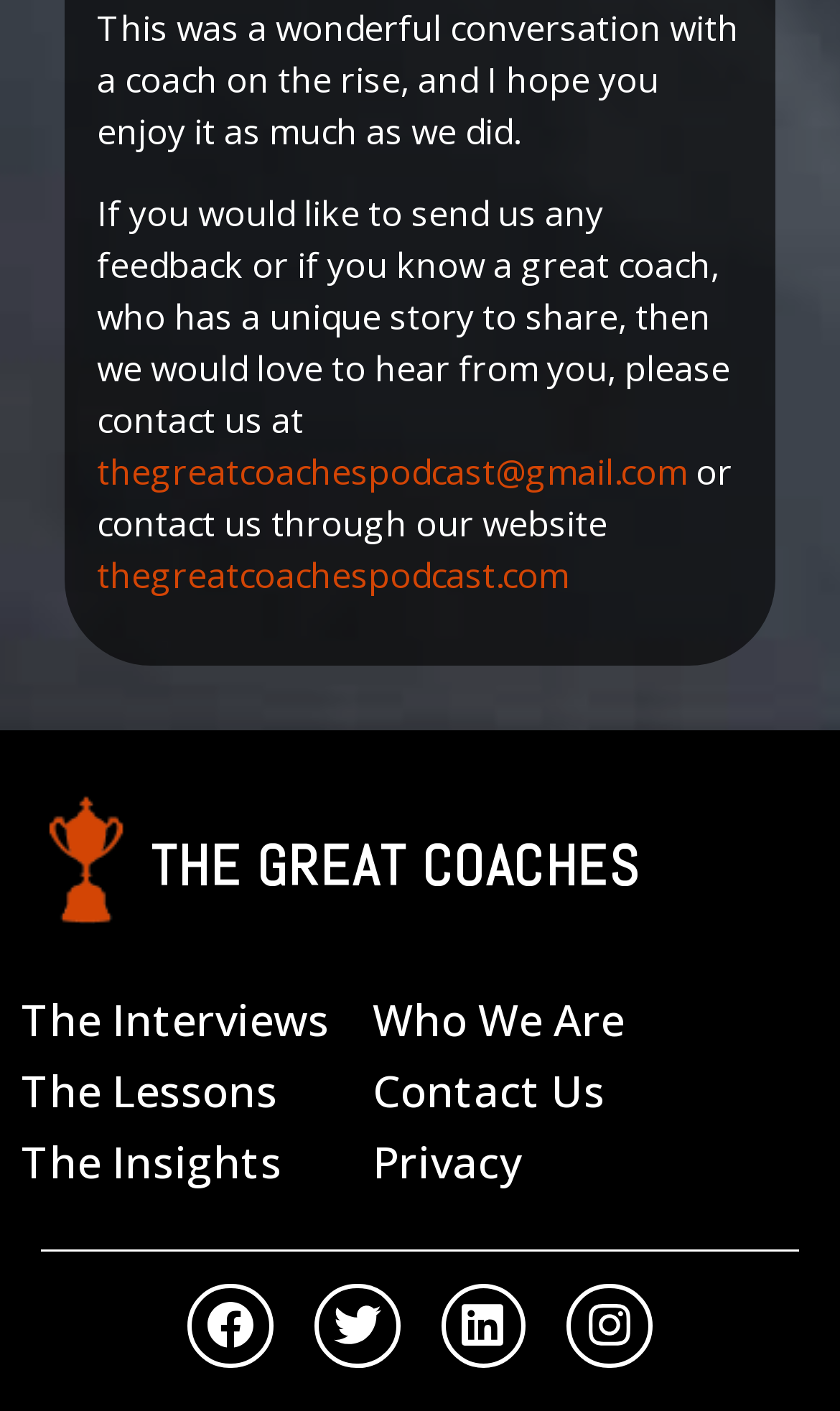Determine the bounding box coordinates for the clickable element to execute this instruction: "go to The Interviews". Provide the coordinates as four float numbers between 0 and 1, i.e., [left, top, right, bottom].

[0.026, 0.7, 0.392, 0.746]